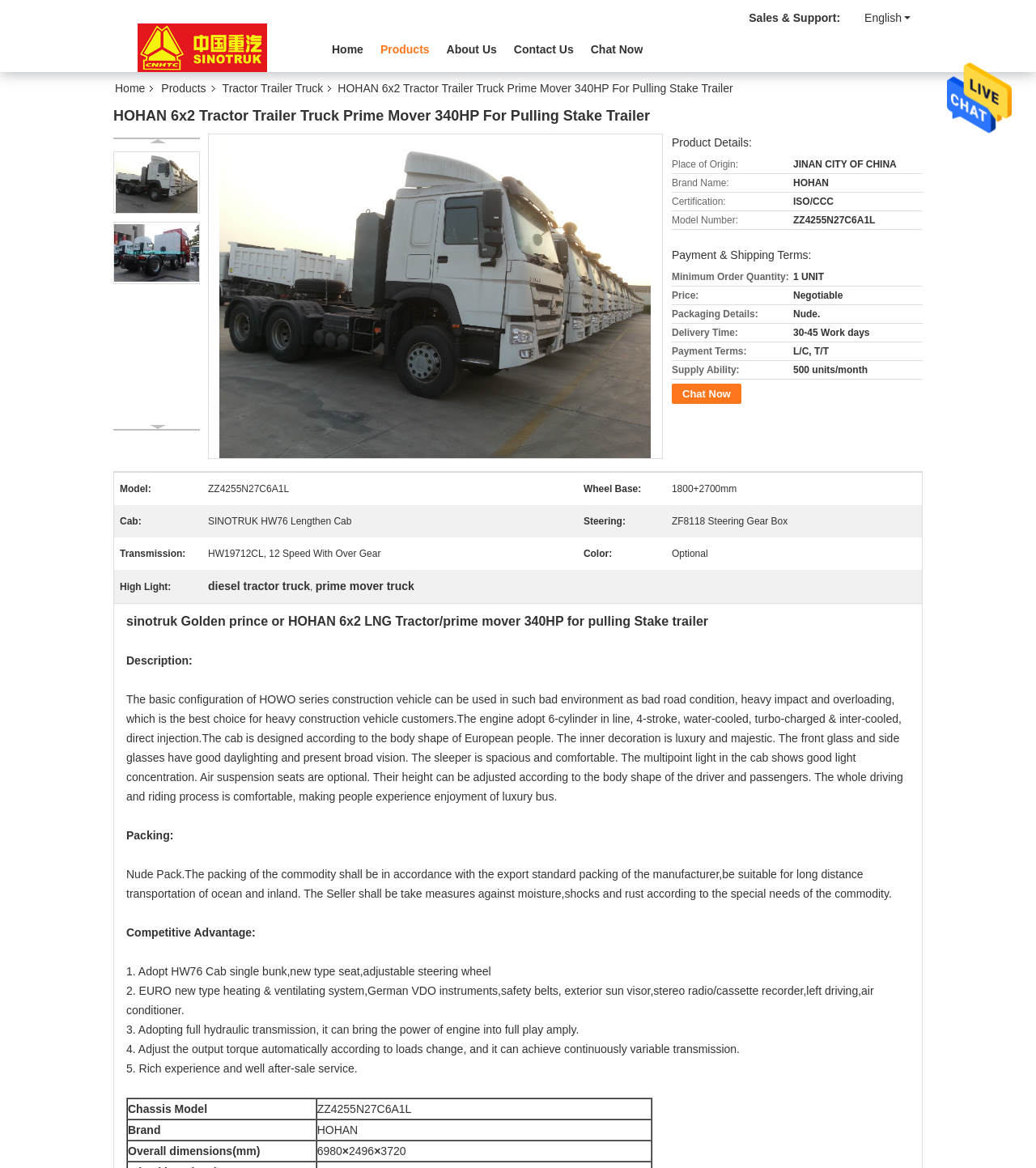What is the delivery time of the tractor trailer truck?
Based on the image, answer the question with as much detail as possible.

I found the answer by looking at the table with the payment and shipping terms, where it says 'Delivery Time:' and the corresponding value is '30-45 Work days'.